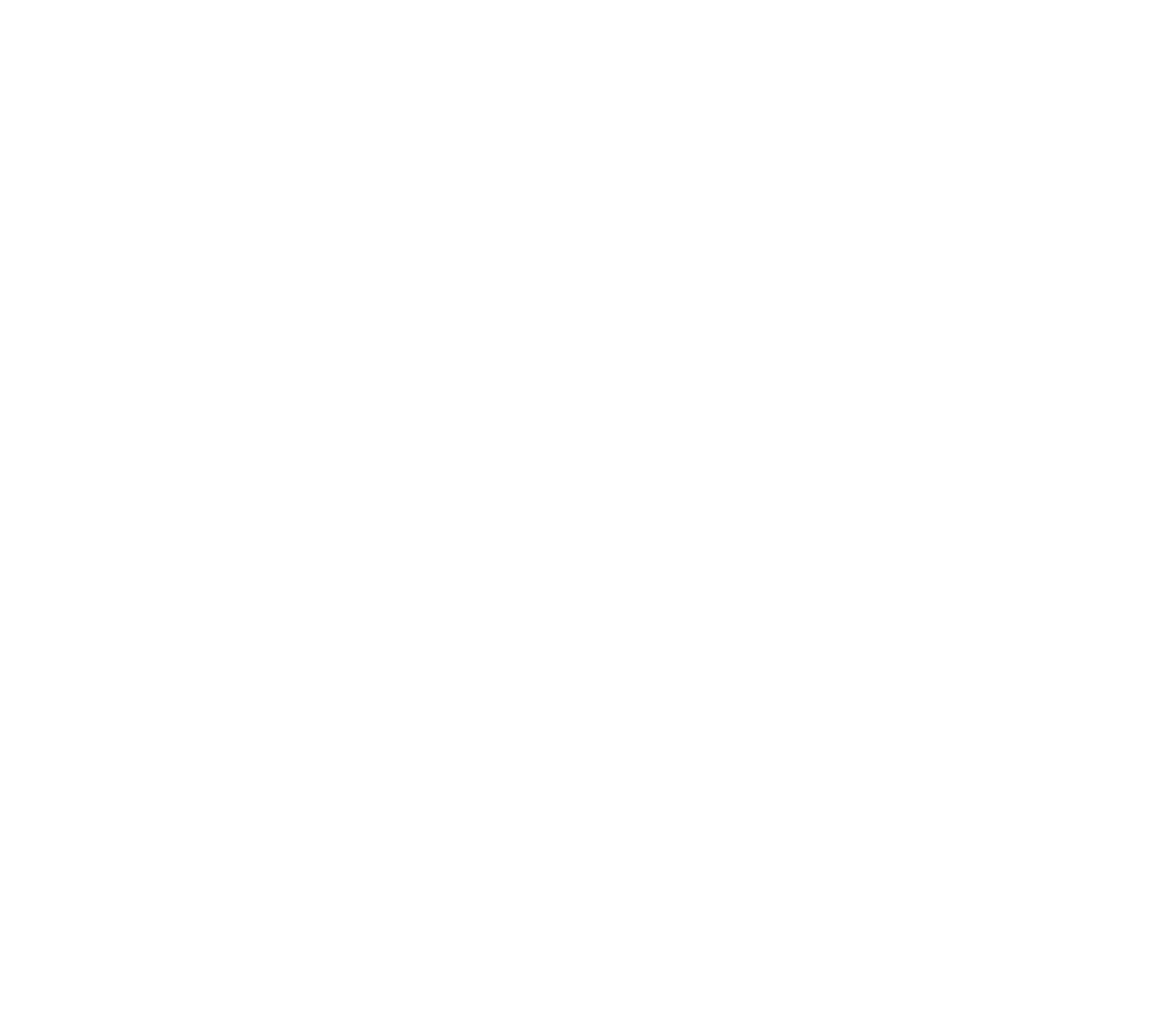Locate the bounding box coordinates of the element that should be clicked to execute the following instruction: "Click on the 'The Business Times' link".

[0.041, 0.036, 0.189, 0.053]